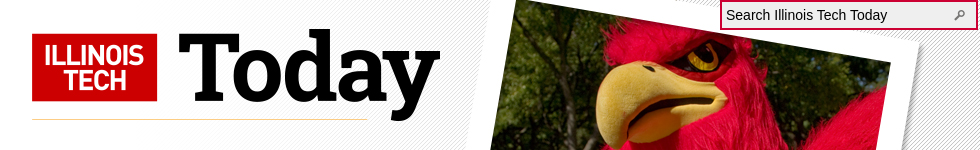Answer the following in one word or a short phrase: 
What is the purpose of the search bar?

To navigate content